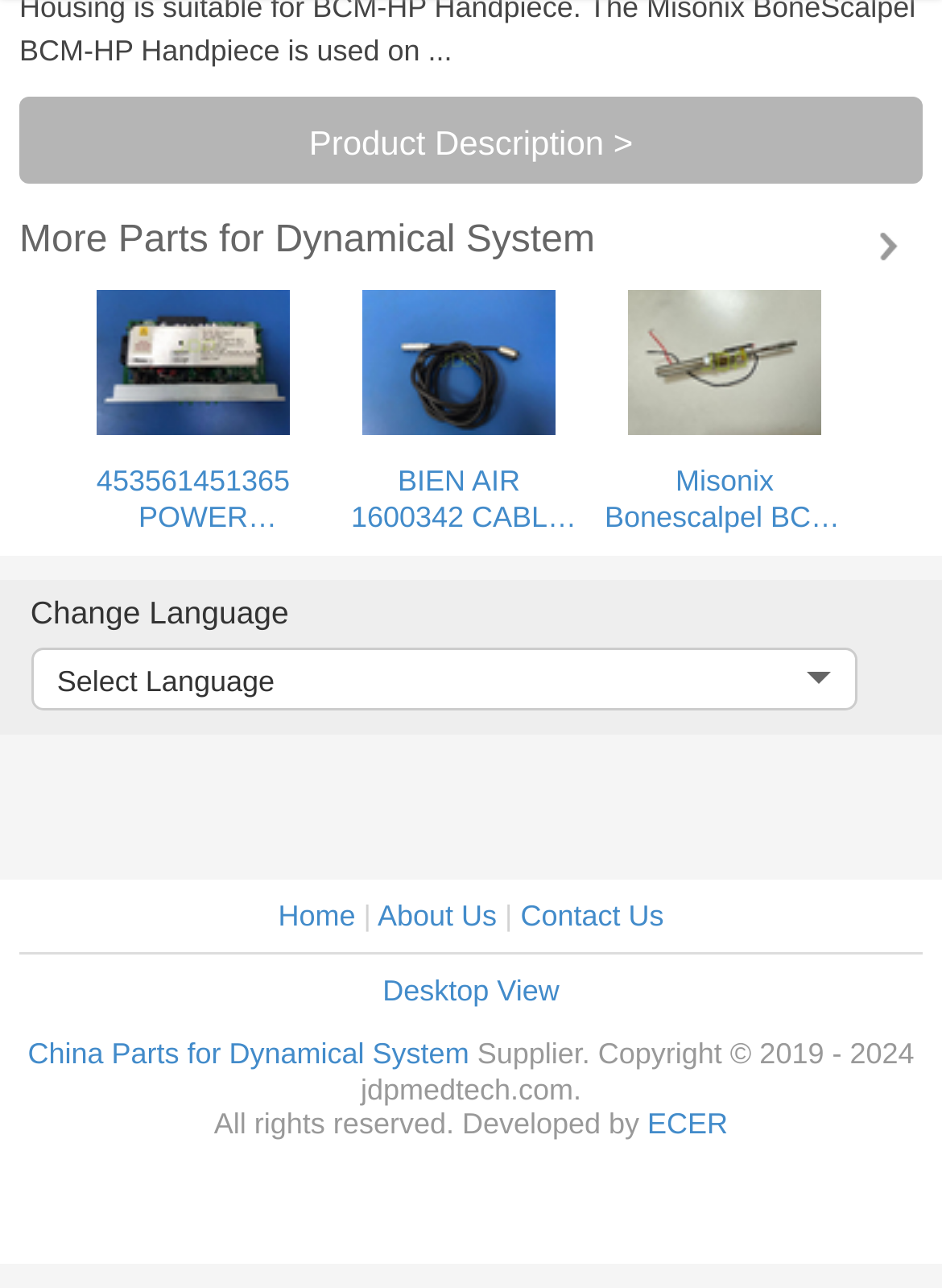Extract the bounding box for the UI element that matches this description: "Home".

[0.295, 0.699, 0.377, 0.725]